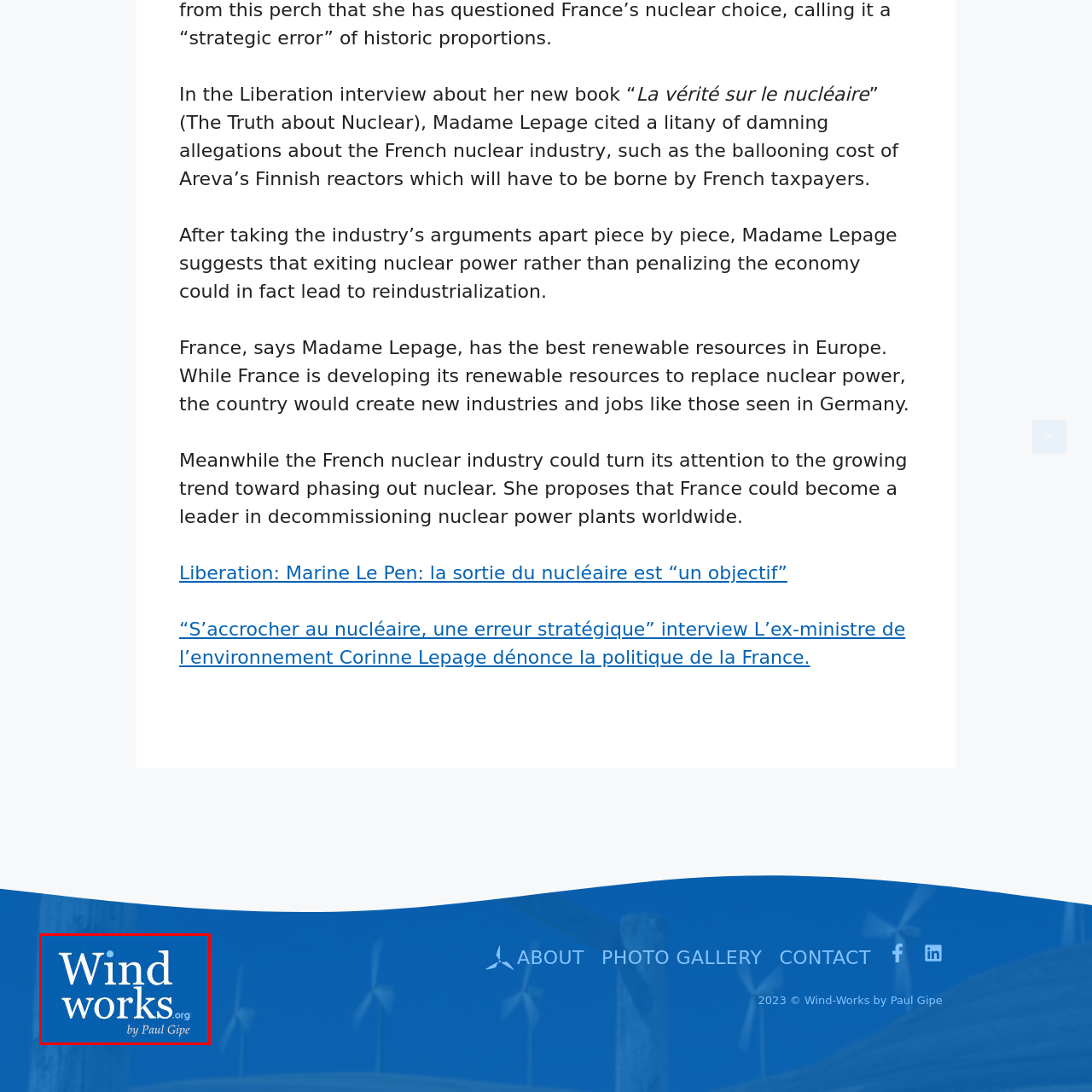Focus on the area marked by the red box, What is the font color of 'Wind works'? 
Answer briefly using a single word or phrase.

White